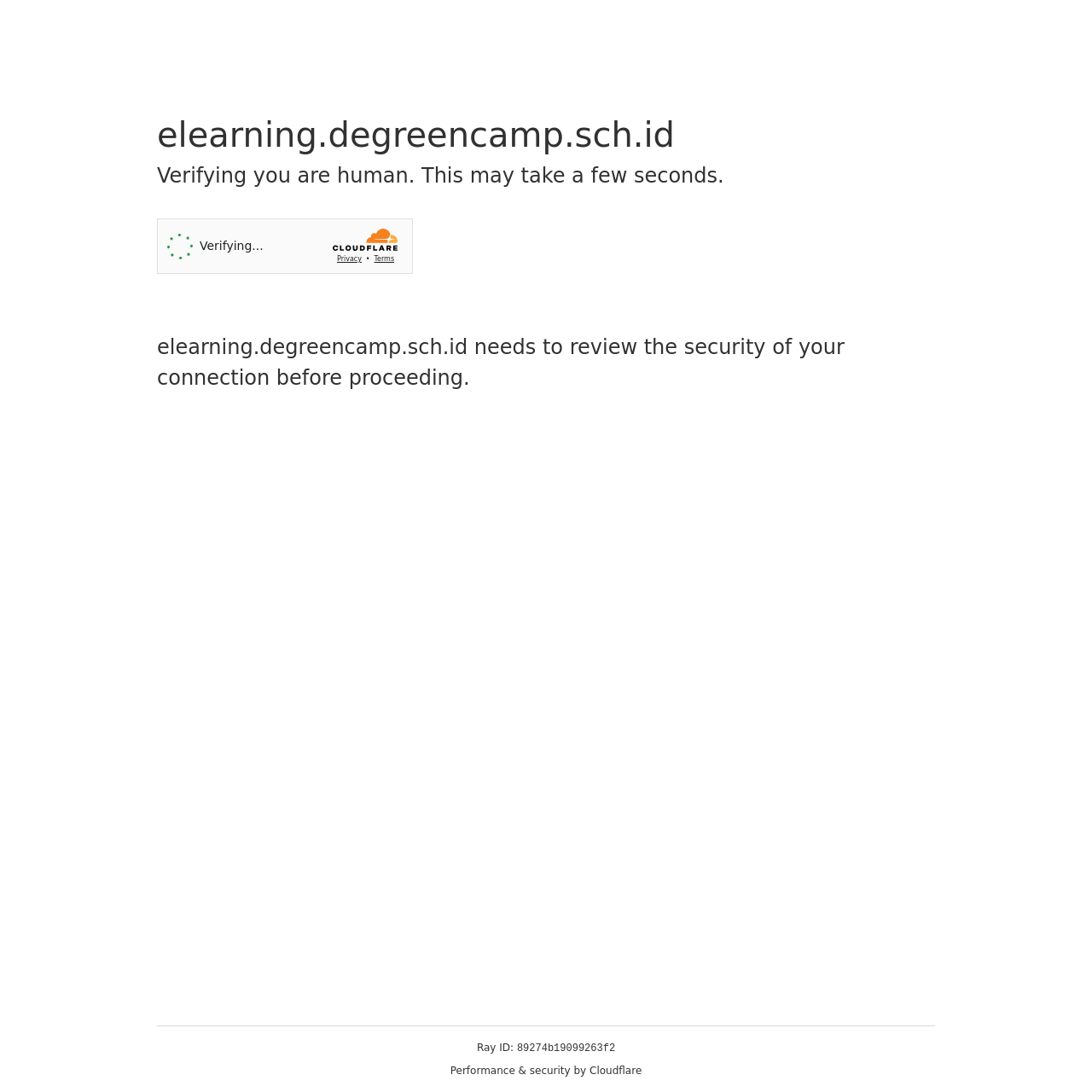What is the purpose of the security challenge?
Please provide a comprehensive answer based on the visual information in the image.

I inferred this by reading the static text element that says 'elearning.degreencamp.sch.id needs to review the security of your connection before proceeding.' This suggests that the security challenge is necessary to ensure a secure connection.